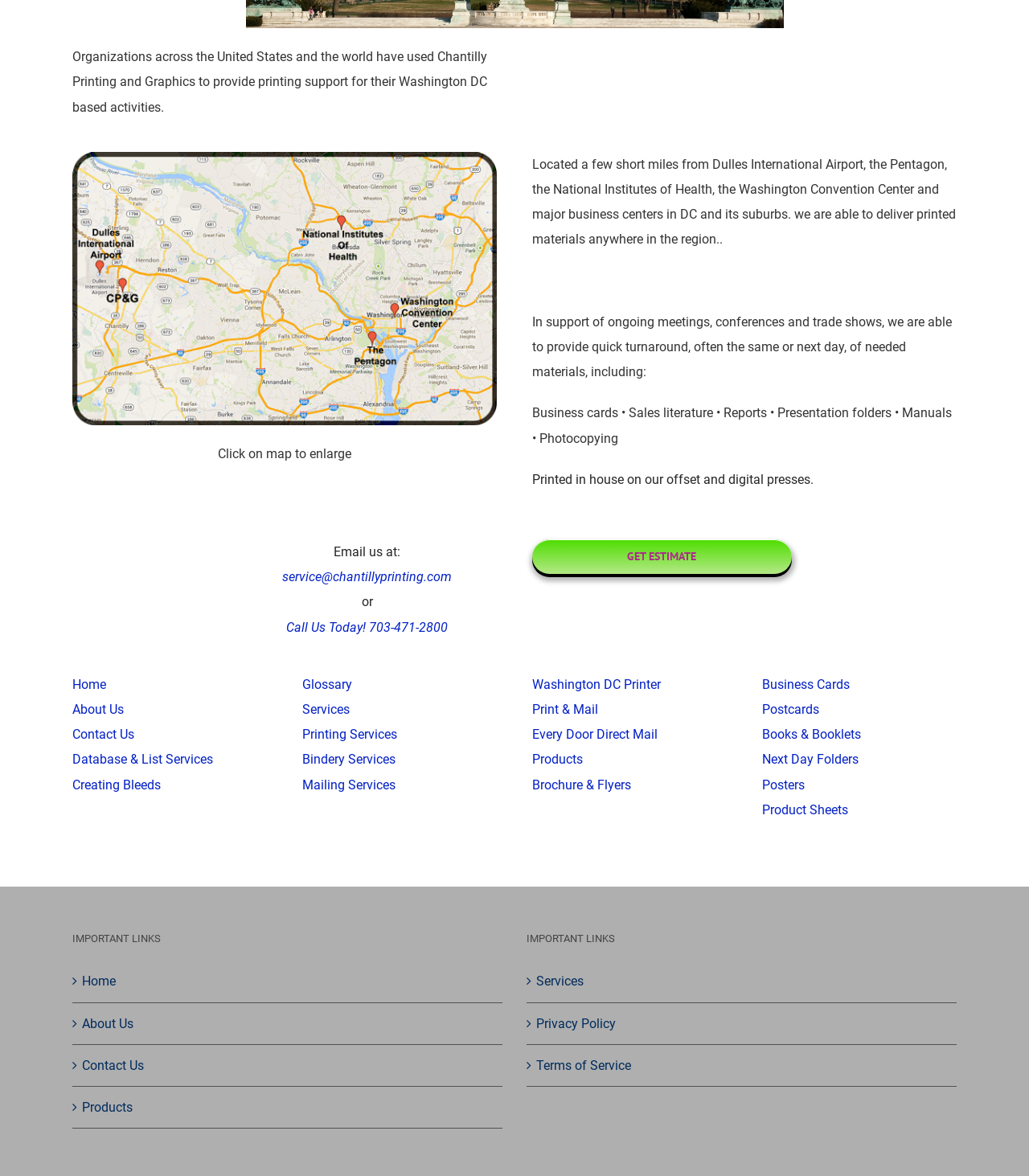Locate the UI element described by Business Cards and provide its bounding box coordinates. Use the format (top-left x, top-left y, bottom-right x, bottom-right y) with all values as floating point numbers between 0 and 1.

[0.741, 0.575, 0.826, 0.588]